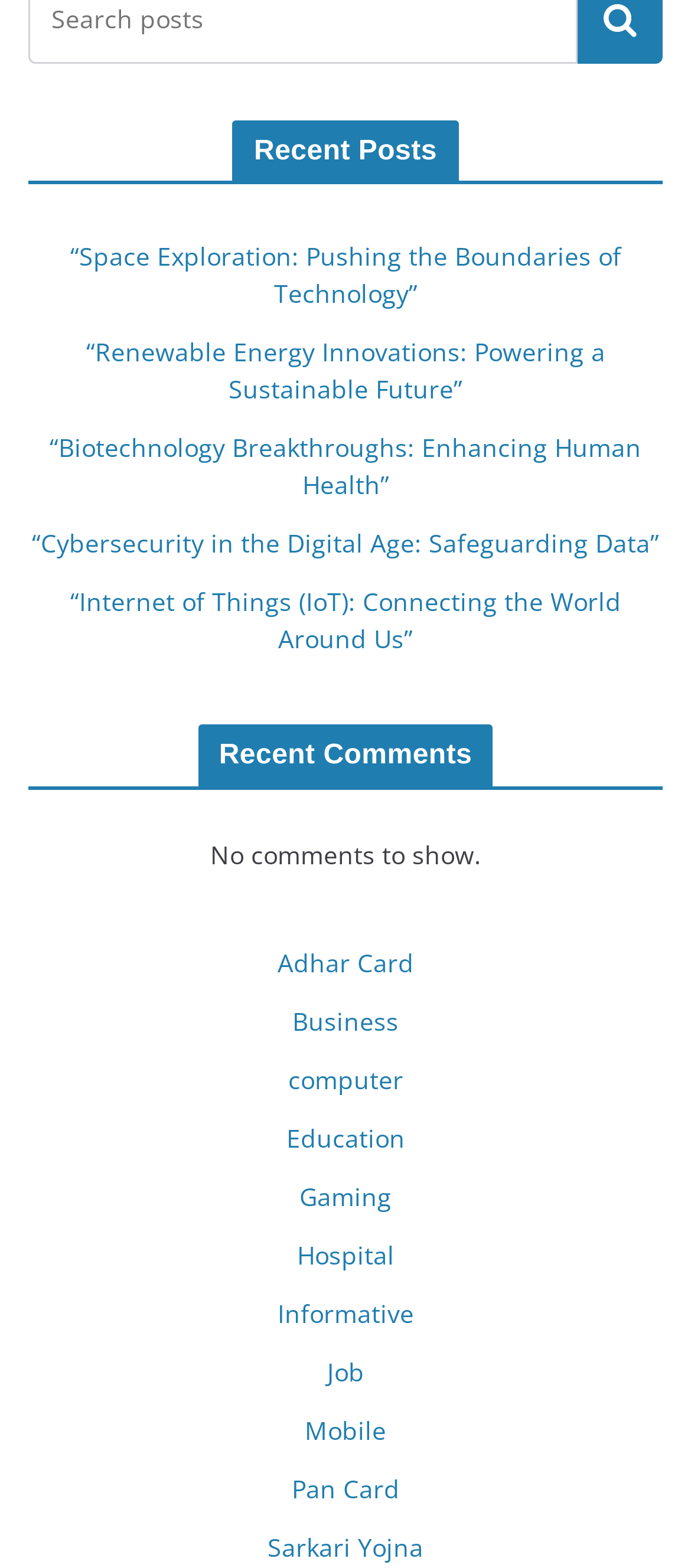Determine the bounding box for the UI element as described: "Informative". The coordinates should be represented as four float numbers between 0 and 1, formatted as [left, top, right, bottom].

[0.401, 0.827, 0.599, 0.849]